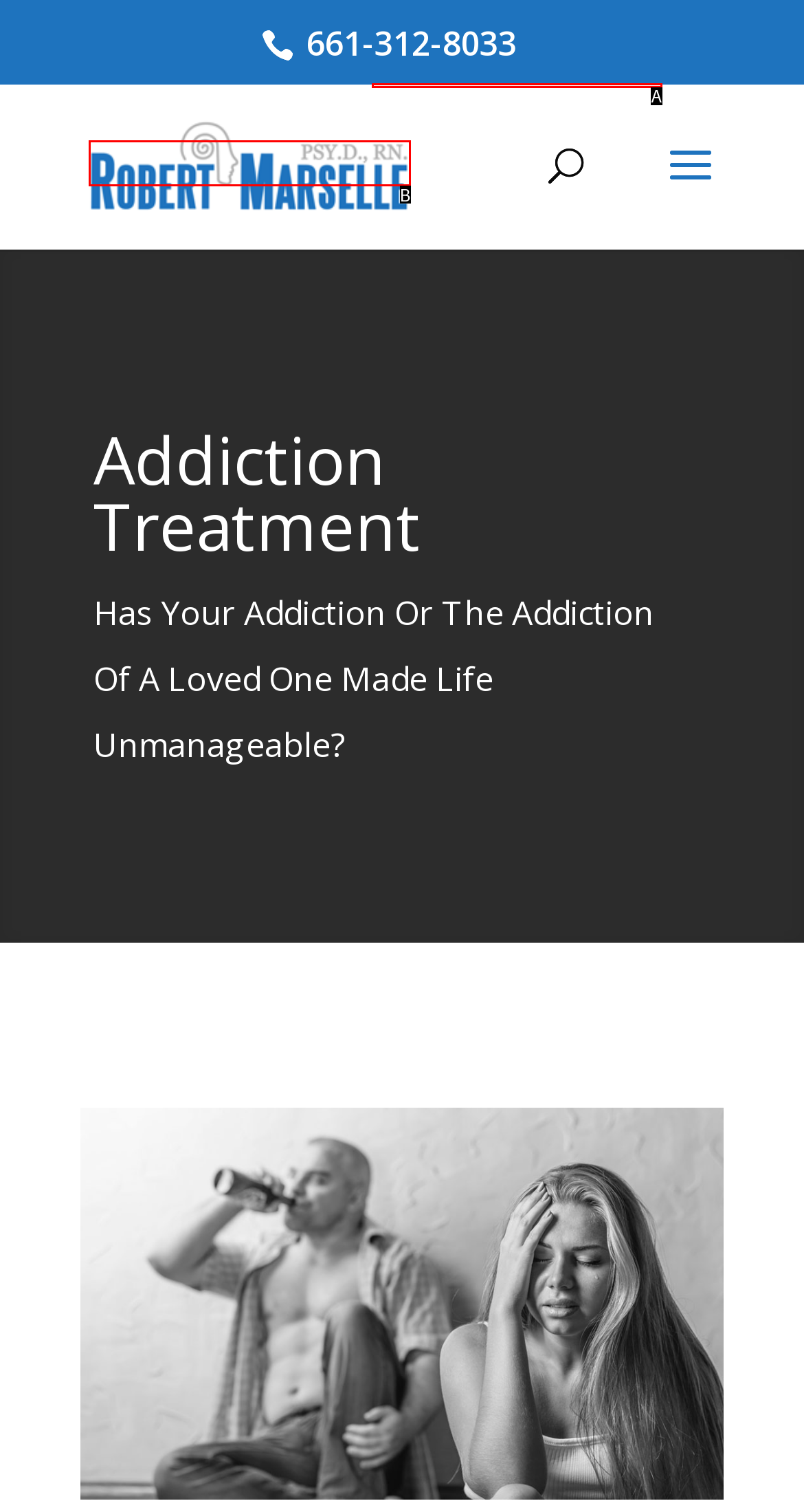Look at the description: name="s" placeholder="Search …" title="Search for:"
Determine the letter of the matching UI element from the given choices.

A